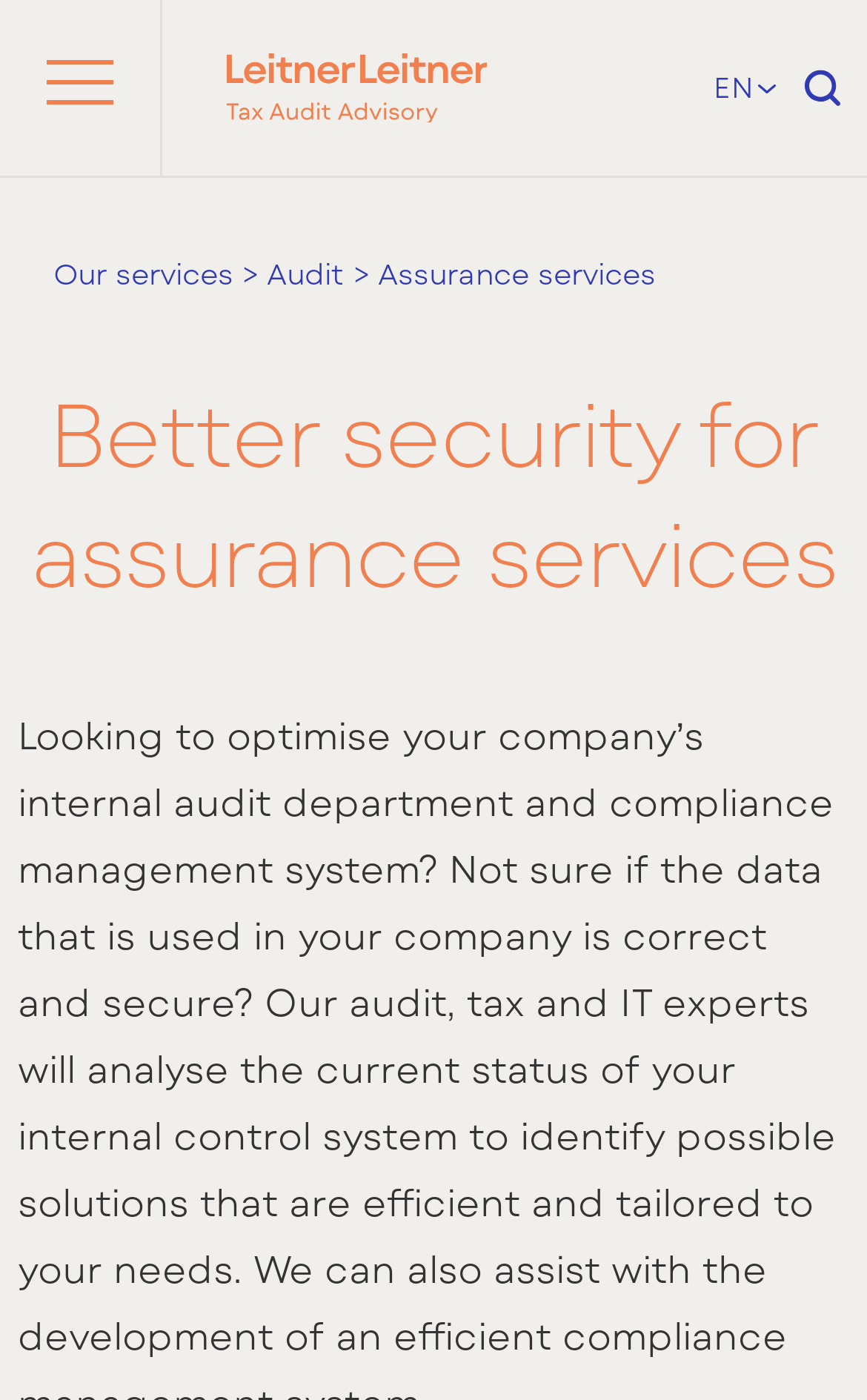Is there a logo on the webpage?
Carefully analyze the image and provide a thorough answer to the question.

I found a logo on the webpage by looking at the image located at the top left corner of the webpage, which is described as 'LeitnerLeitner Magyarország logo'. This image is likely a logo of the company or organization.